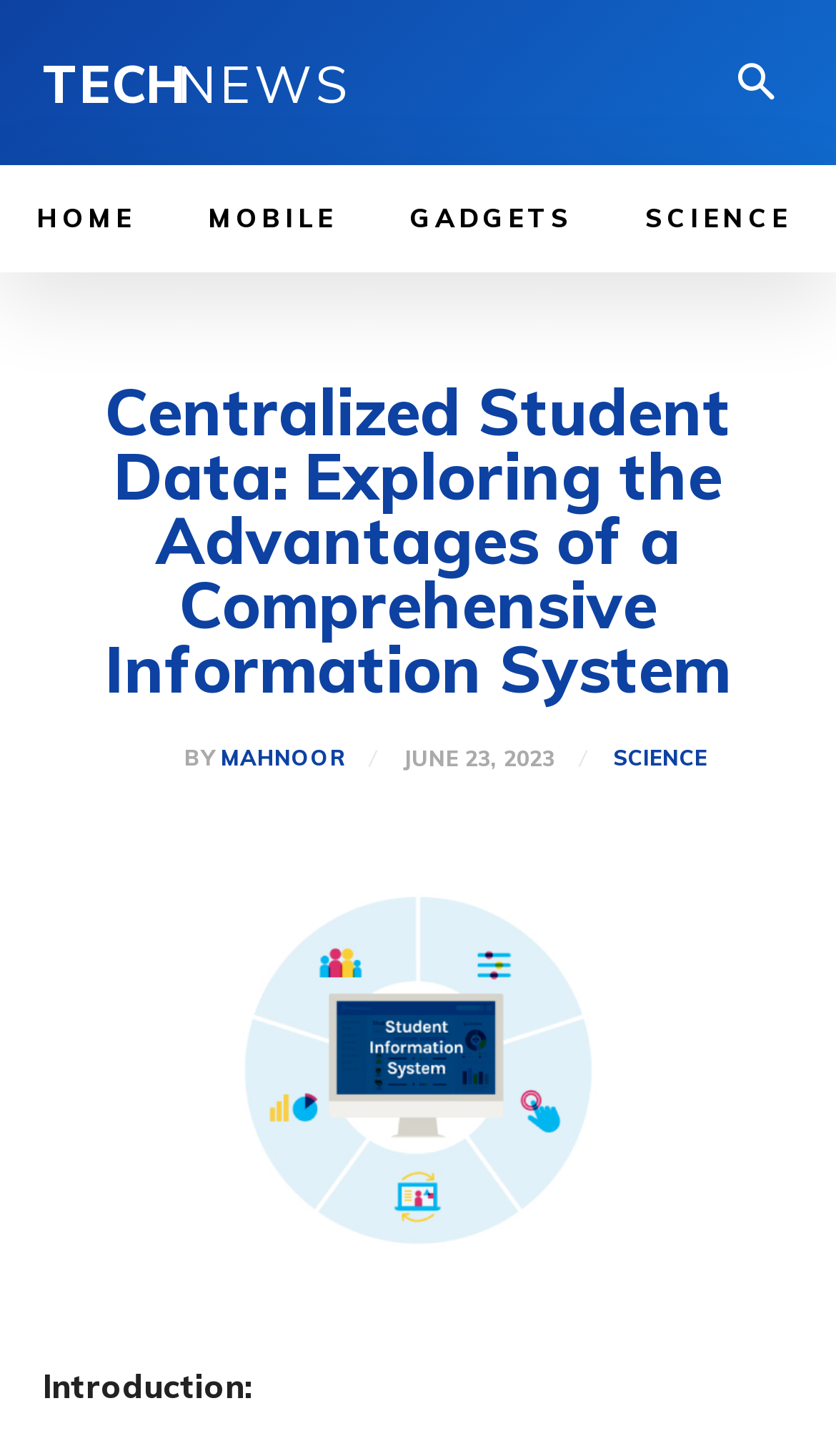What is the author's name?
Refer to the screenshot and respond with a concise word or phrase.

Mahnoor